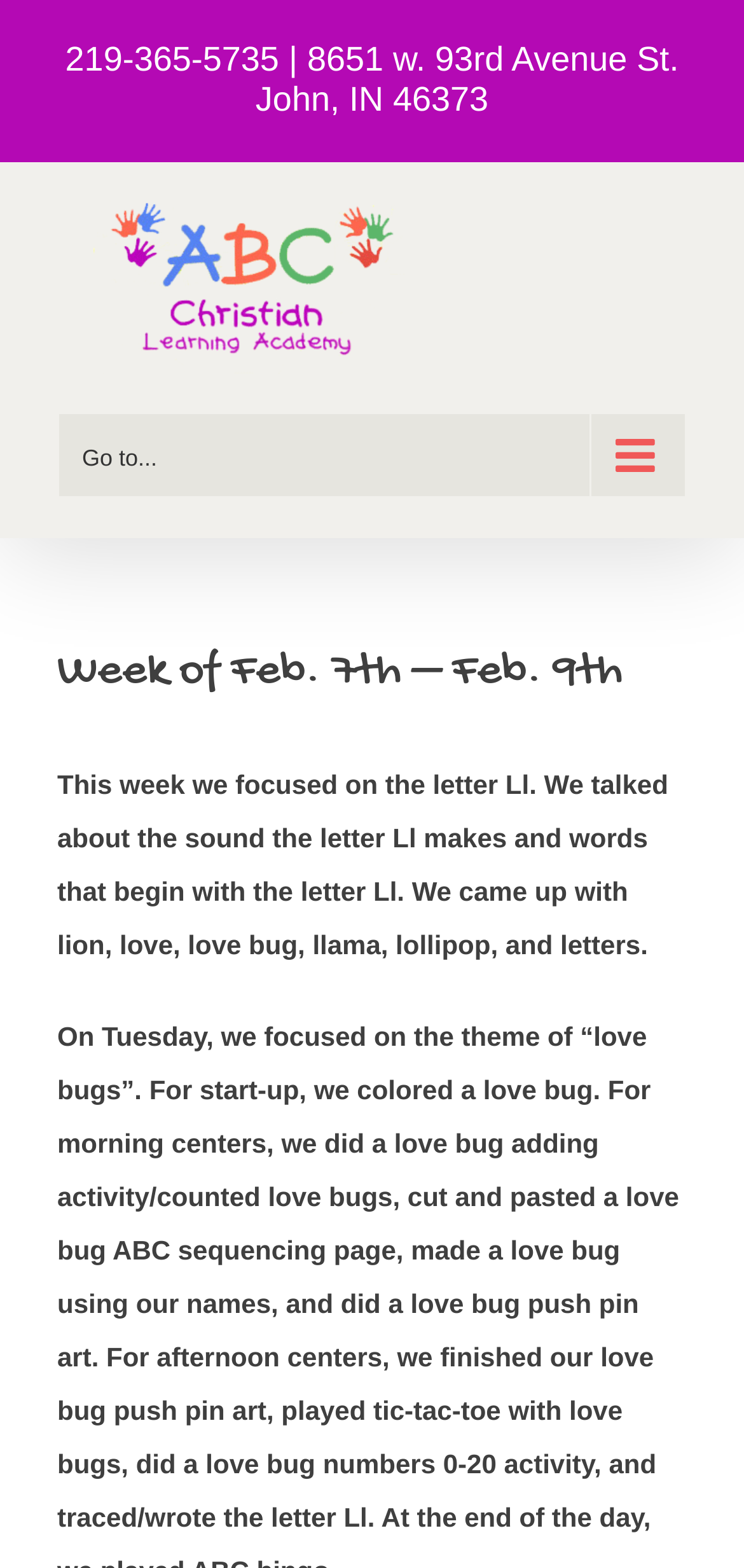From the image, can you give a detailed response to the question below:
What is the phone number of ABC Christian?

I found the phone number by looking at the link element on the webpage, which is located at the top section of the page, next to the address.